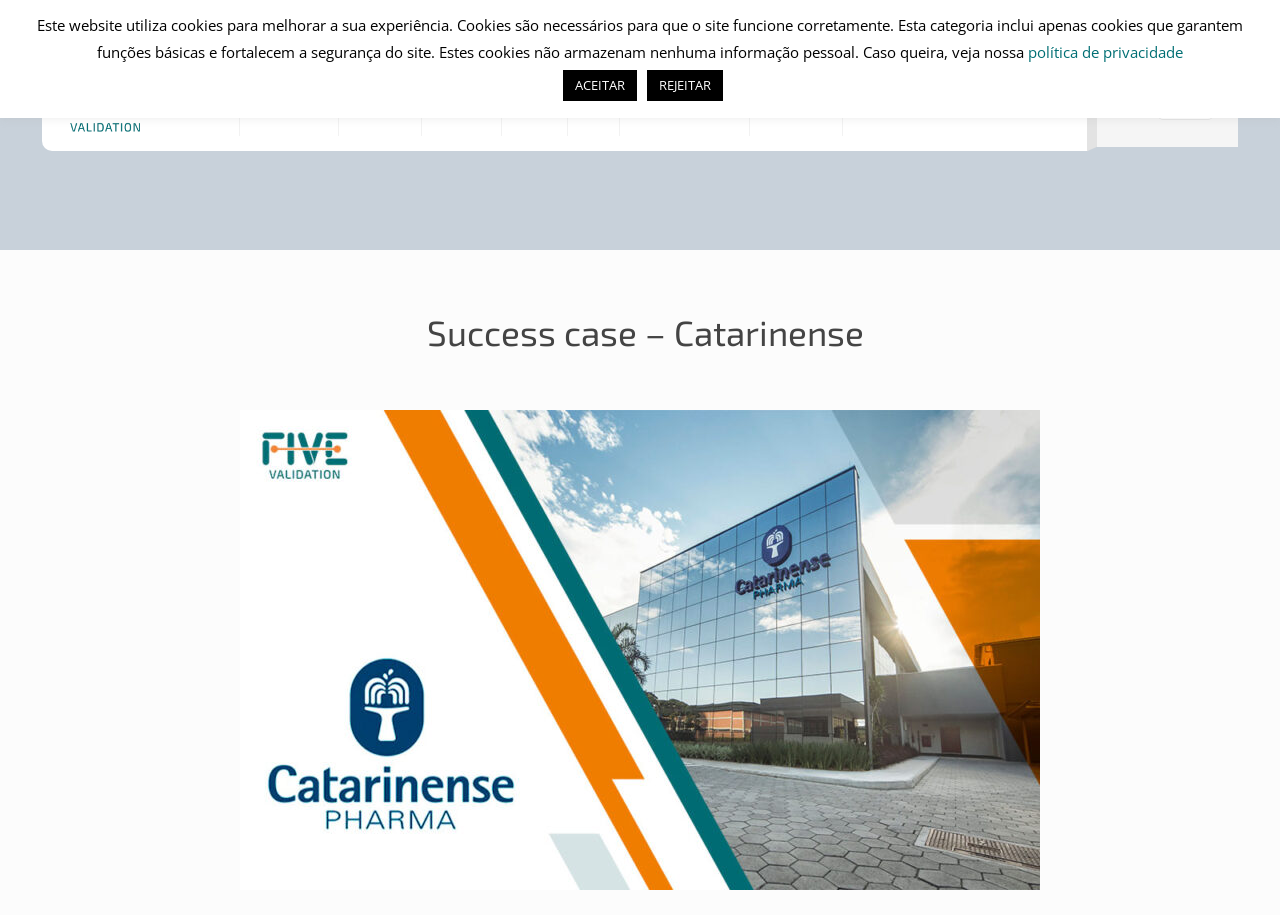Please reply to the following question with a single word or a short phrase:
What is the function of the icon with text 'search icon'?

Search